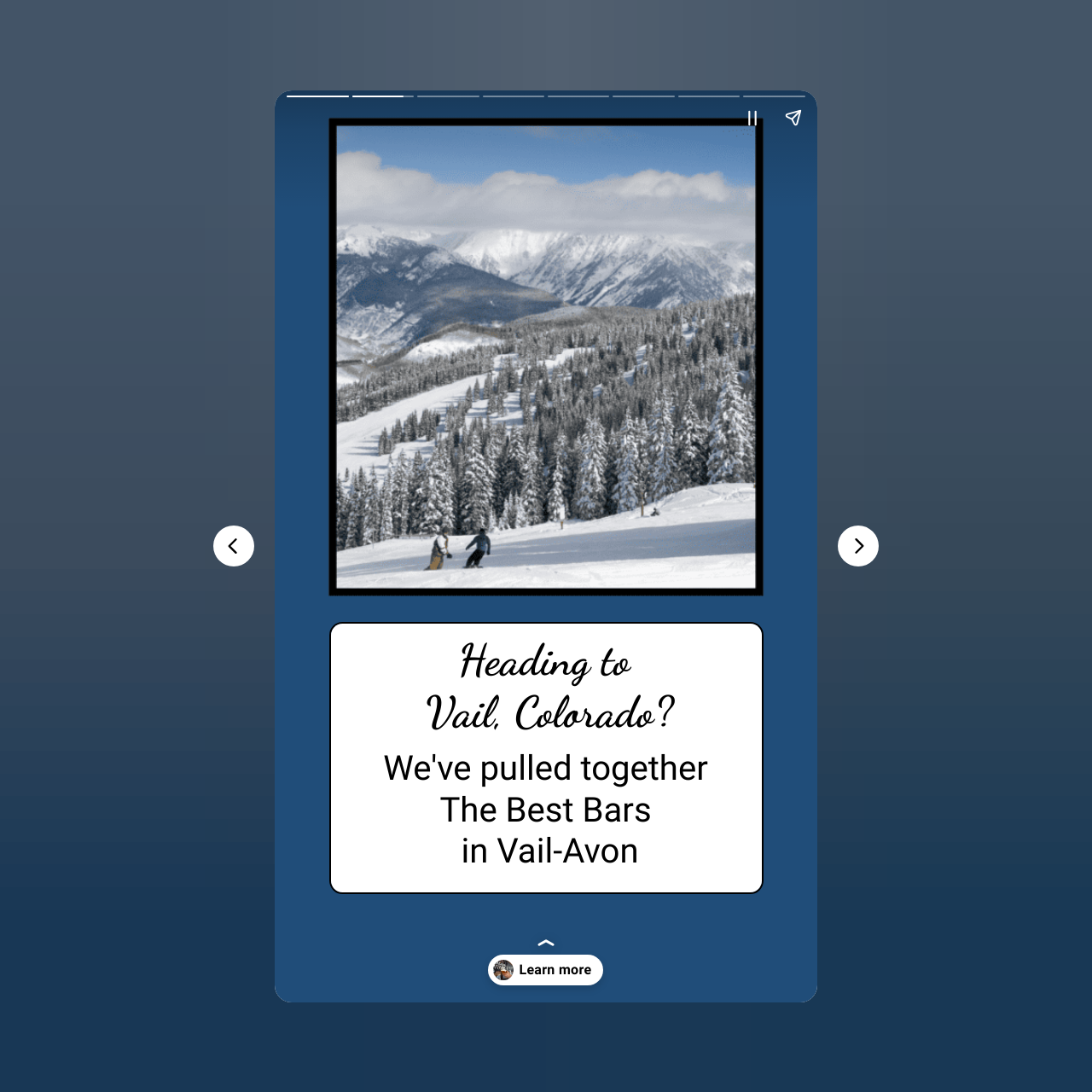Illustrate the webpage thoroughly, mentioning all important details.

The webpage is about exploring the nightlife and top-notch bars in Vail-Avon, Colorado for 2023. At the top of the page, there is a large image taking up most of the width, showcasing snowboarders heading down the mountain in Vail, Colorado. Below the image, there is a heading that asks "Heading to Vail, Colorado?" followed by a more prominent heading that reads "We've pulled together The Best Bars in Vail-Avon".

On the left side of the page, there is a canvas element that spans the entire height of the page. Above the canvas, there are two buttons, "Pause story" and "Share story", positioned side by side. Below these buttons, there is a complementary element that contains two more buttons, "Previous page" and "Next page", also positioned side by side.

On the right side of the page, there is another complementary element that appears to be a smaller section. The overall layout of the page suggests that the content is divided into sections, with the main heading and image at the top, and the buttons and complementary elements on the sides.